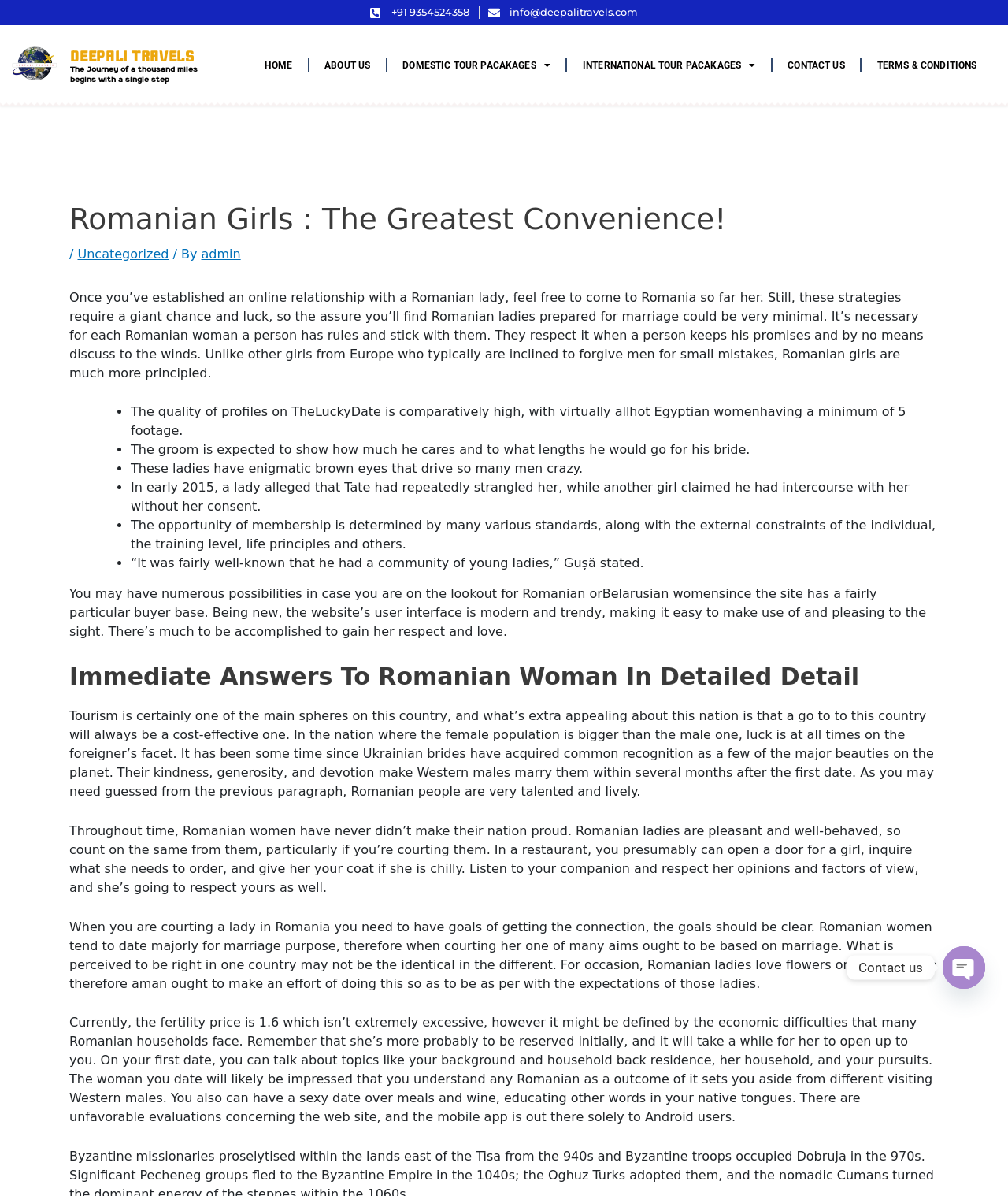Please specify the coordinates of the bounding box for the element that should be clicked to carry out this instruction: "Click the 'Whatsapp' link". The coordinates must be four float numbers between 0 and 1, formatted as [left, top, right, bottom].

[0.935, 0.791, 0.977, 0.827]